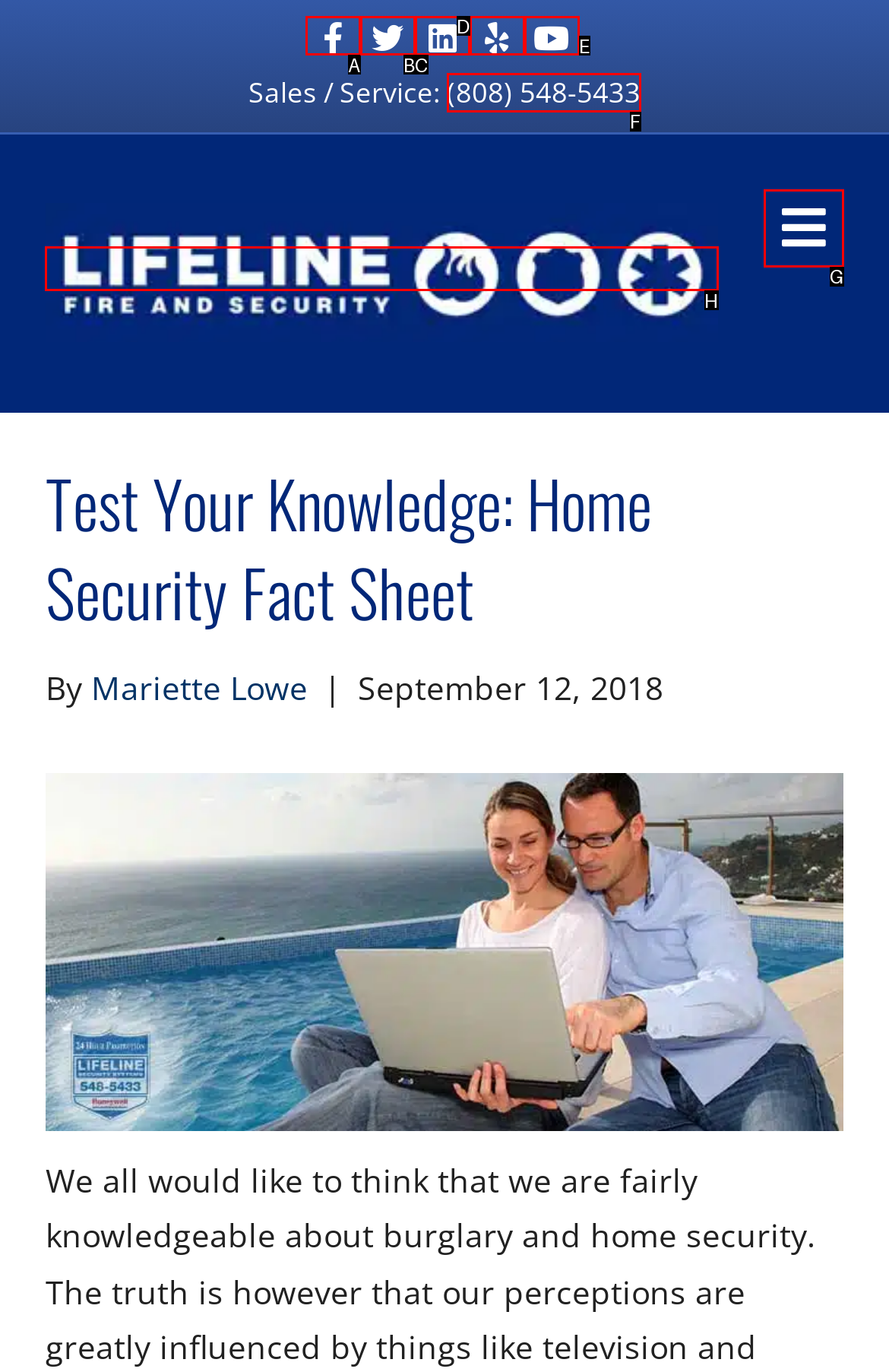To achieve the task: Visit Lifeline Fire & Security, which HTML element do you need to click?
Respond with the letter of the correct option from the given choices.

H